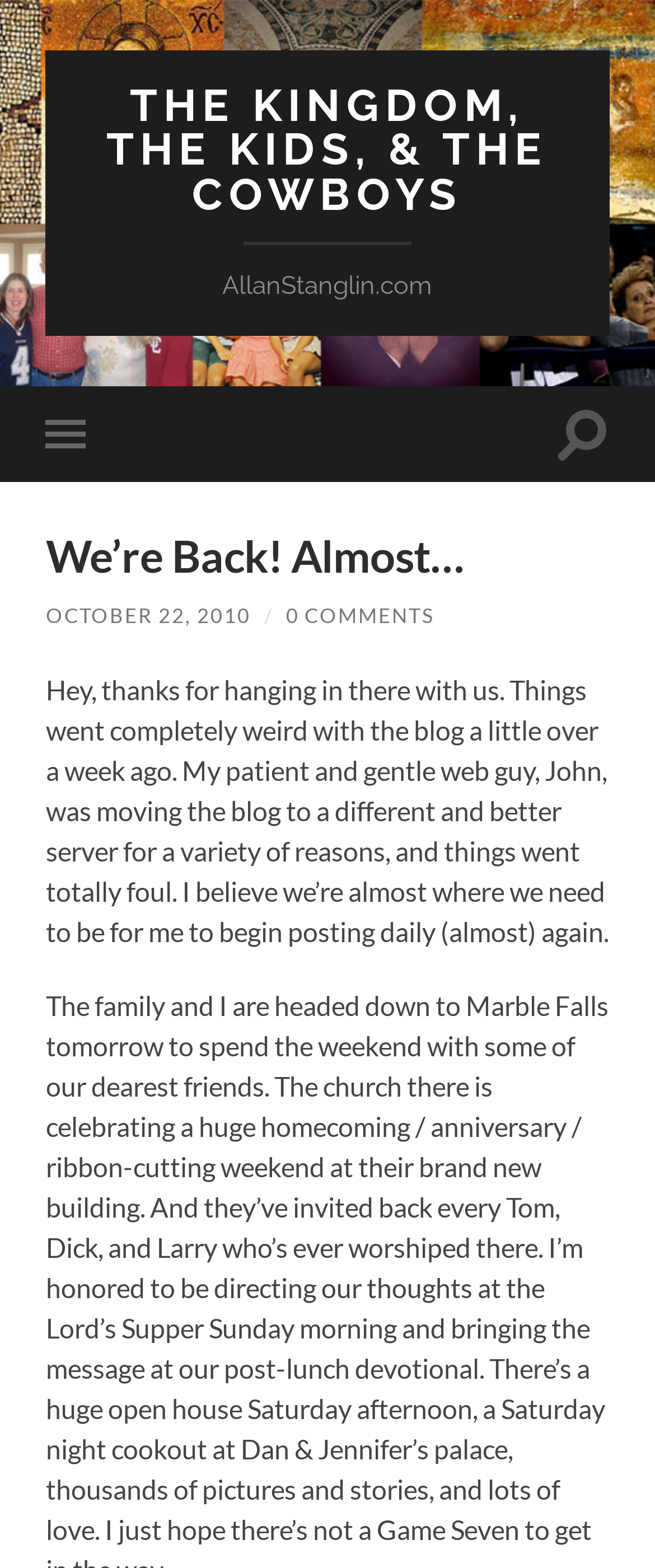Answer briefly with one word or phrase:
What was the reason for the blog being down?

Server move